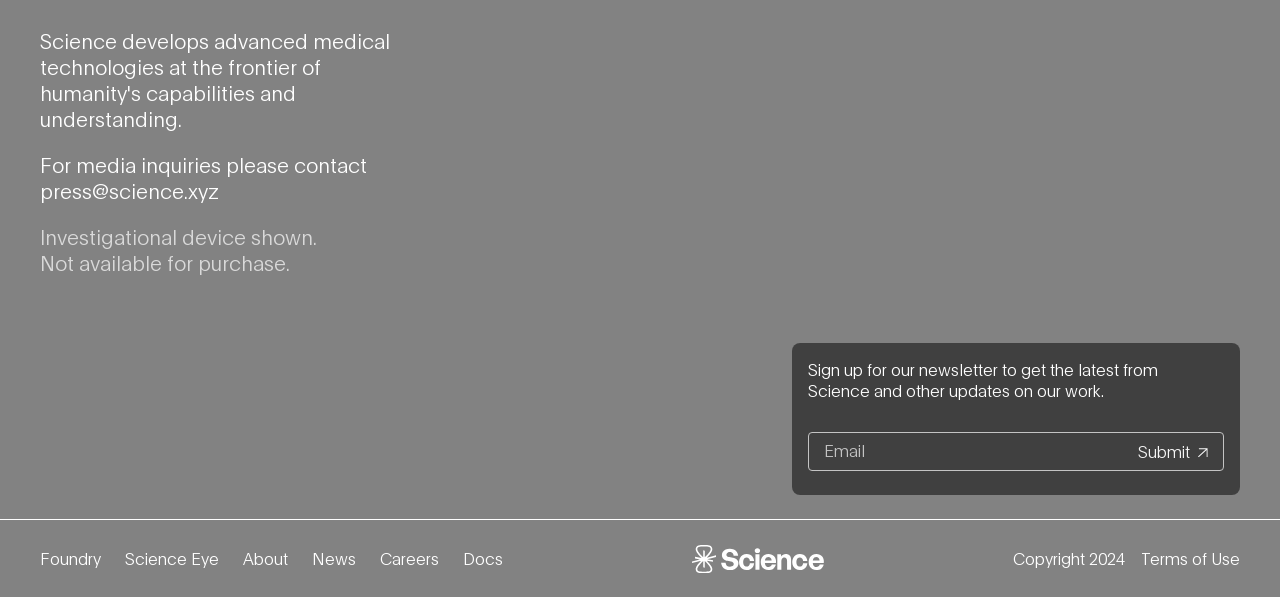Please identify the bounding box coordinates of the clickable area that will fulfill the following instruction: "Submit newsletter sign up". The coordinates should be in the format of four float numbers between 0 and 1, i.e., [left, top, right, bottom].

[0.889, 0.738, 0.944, 0.772]